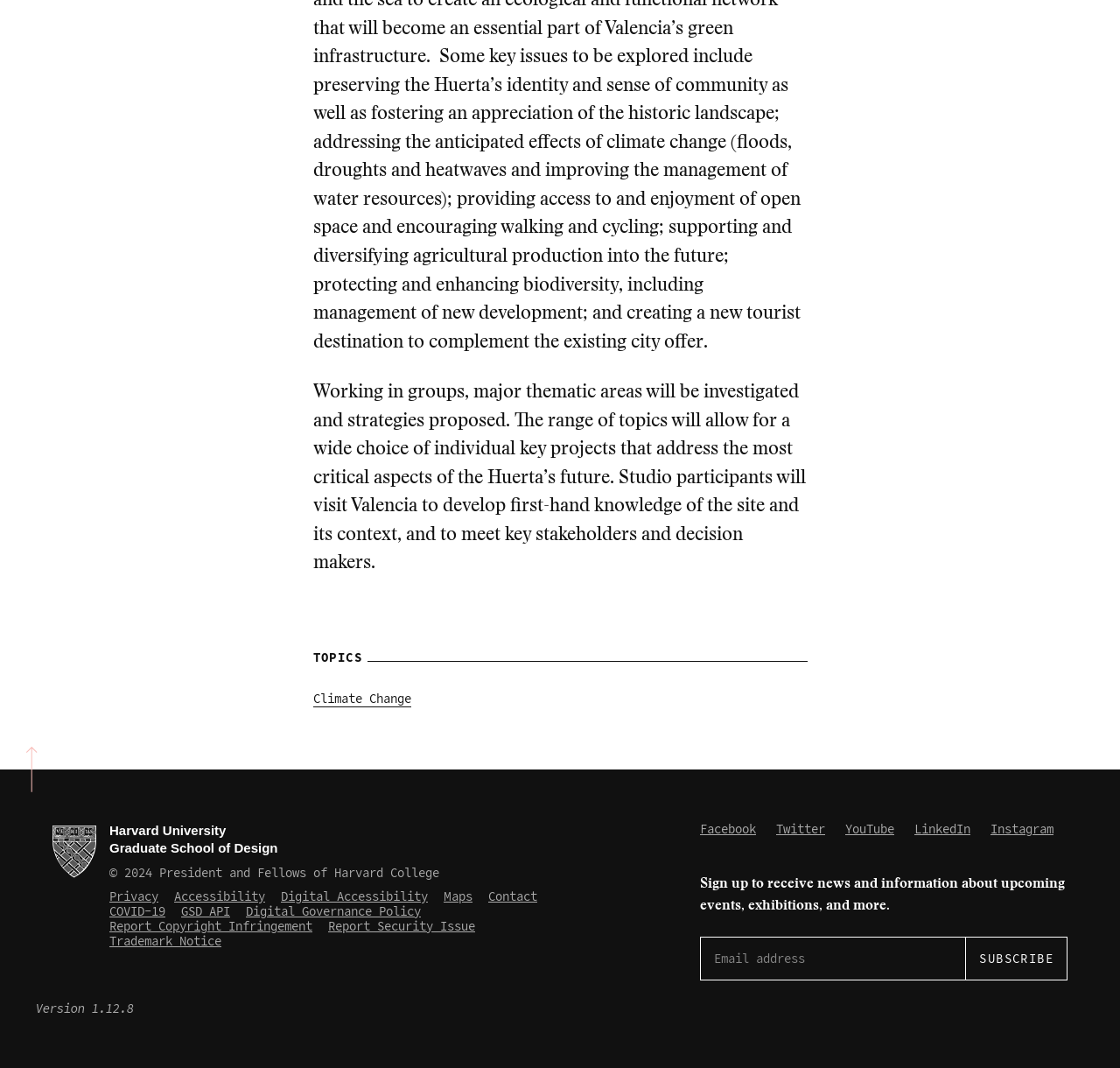Identify the bounding box coordinates of the region I need to click to complete this instruction: "Follow on Facebook".

[0.625, 0.769, 0.675, 0.784]